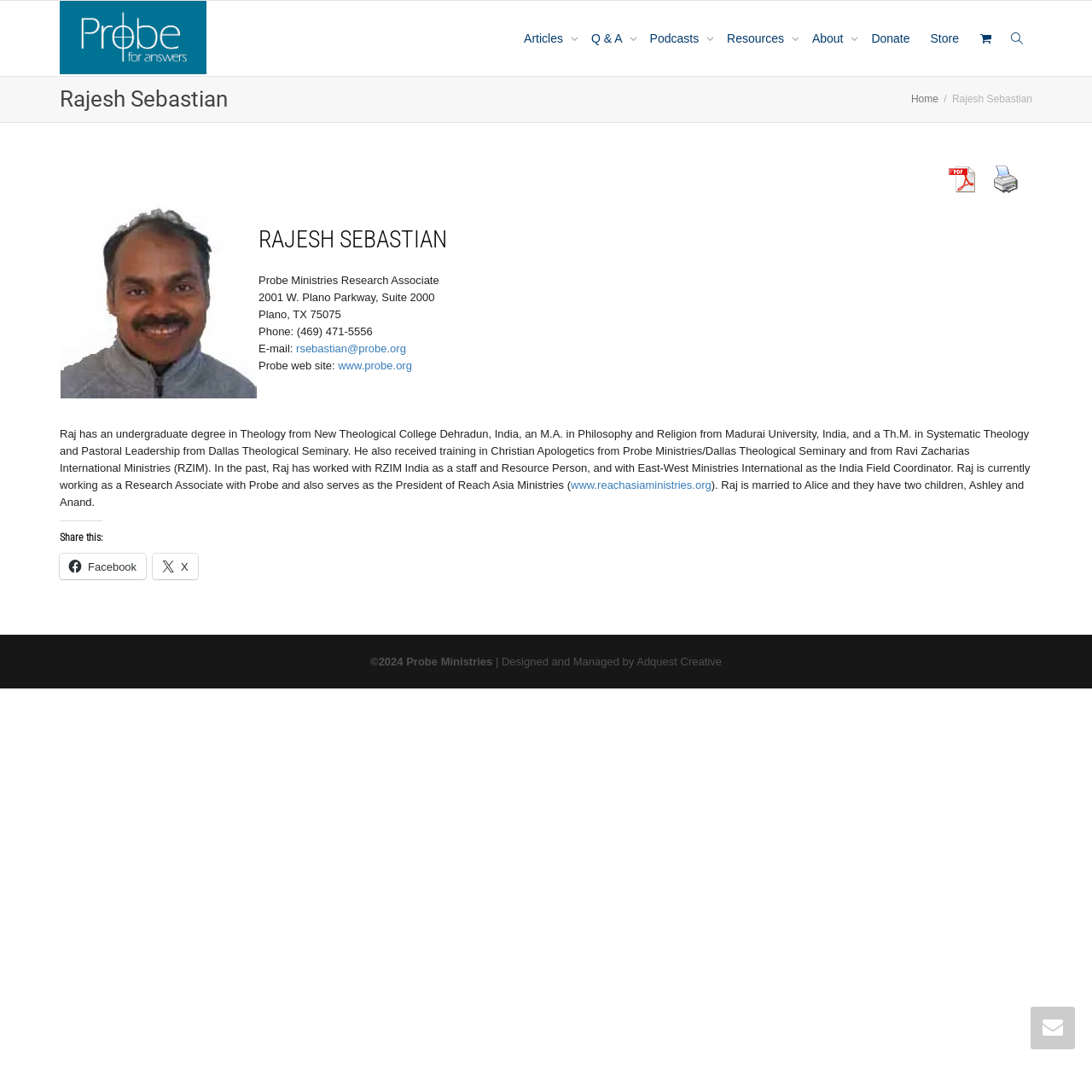Using the format (top-left x, top-left y, bottom-right x, bottom-right y), provide the bounding box coordinates for the described UI element. All values should be floating point numbers between 0 and 1: alt="Probe Ministries" title="Probe Ministries"

[0.055, 0.001, 0.189, 0.07]